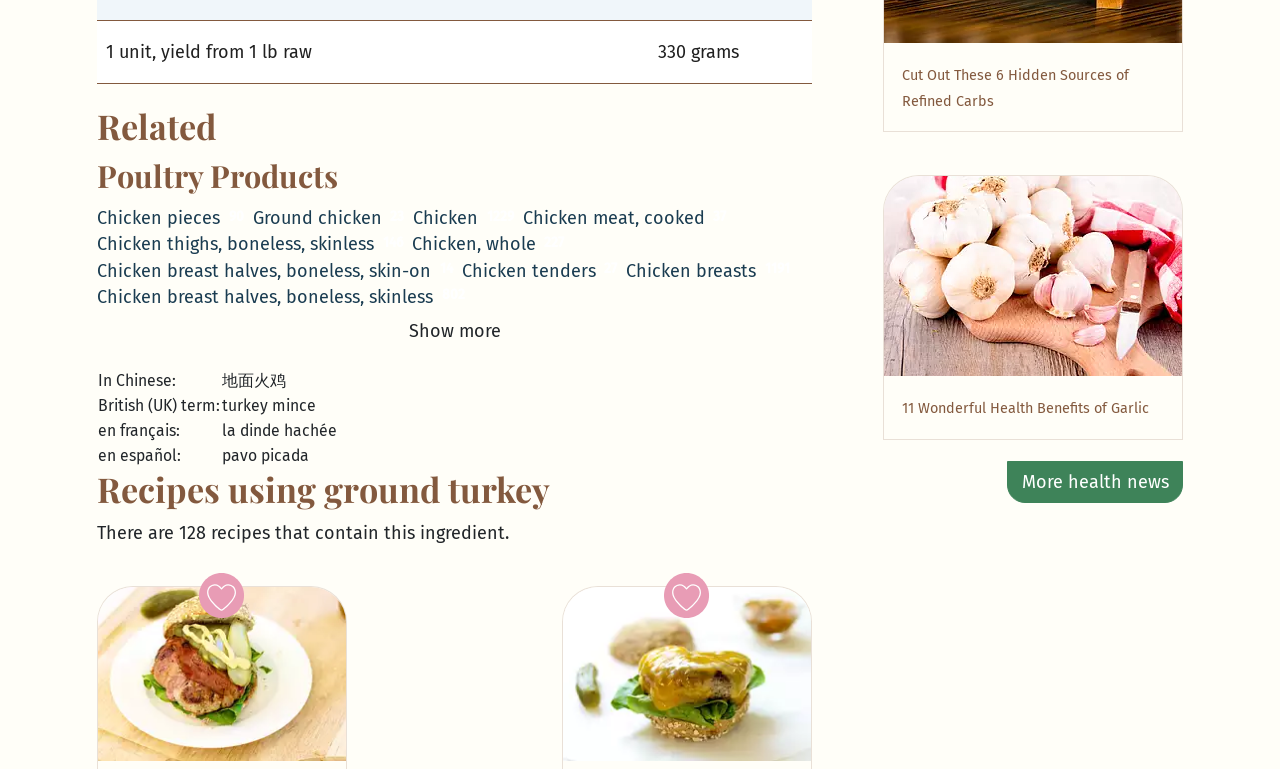Find the bounding box coordinates for the HTML element described as: "parent_node: Turkey-Cheddar Burgers name="button"". The coordinates should consist of four float values between 0 and 1, i.e., [left, top, right, bottom].

[0.518, 0.743, 0.555, 0.805]